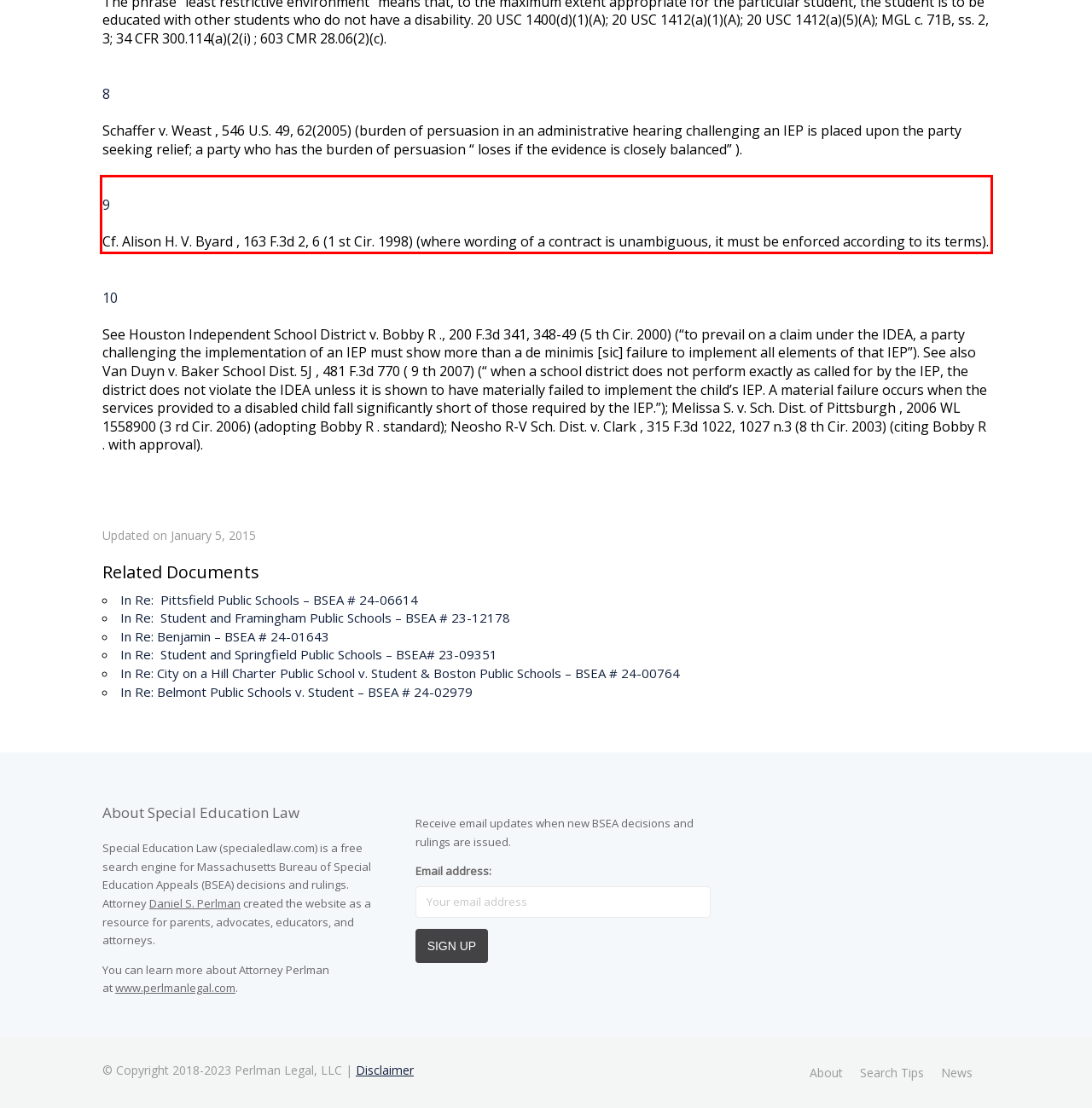You are given a screenshot showing a webpage with a red bounding box. Perform OCR to capture the text within the red bounding box.

9 Cf. Alison H. V. Byard , 163 F.3d 2, 6 (1 st Cir. 1998) (where wording of a contract is unambiguous, it must be enforced according to its terms).